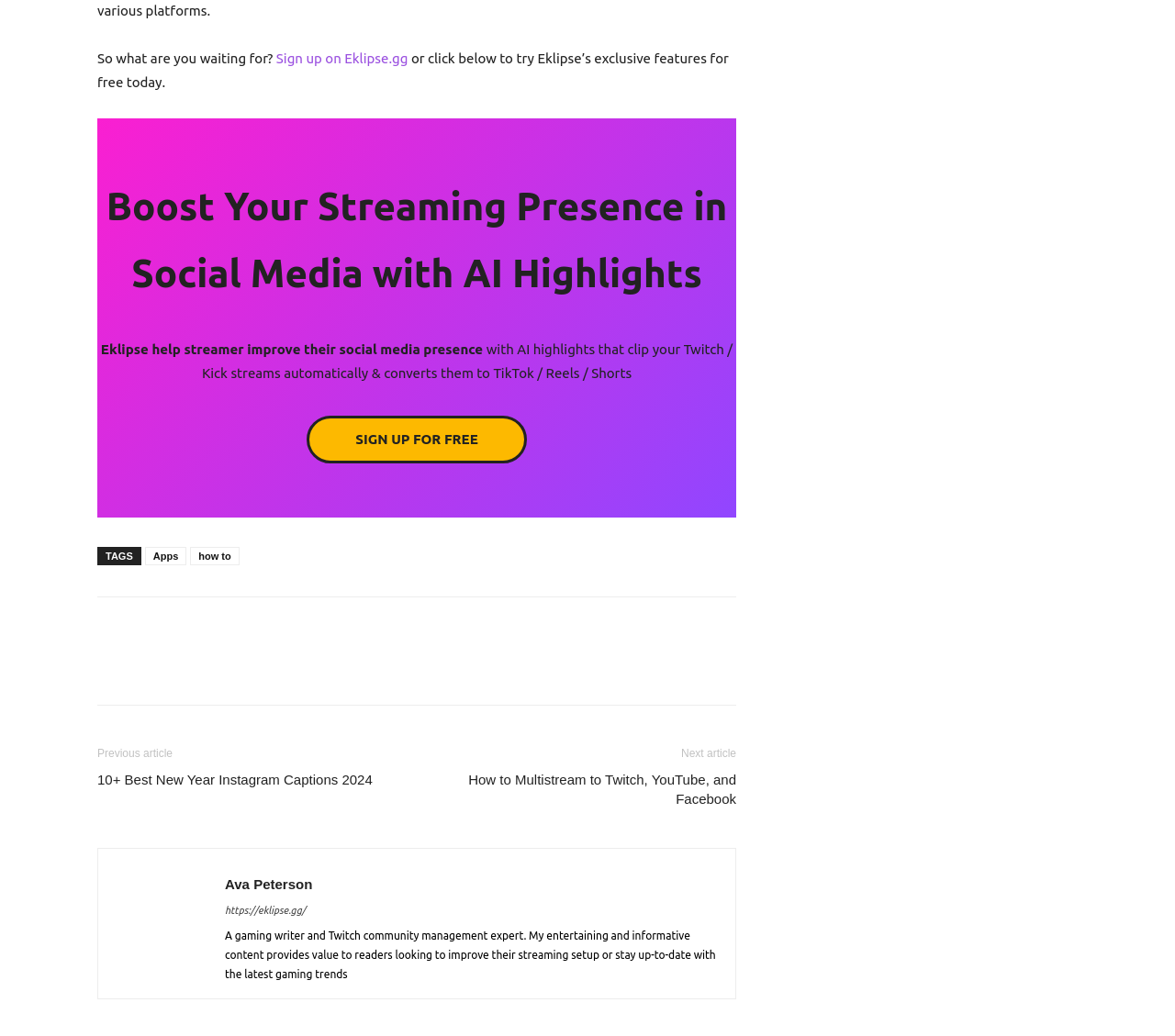Find the bounding box coordinates of the clickable area that will achieve the following instruction: "Visit Ava Peterson's profile".

[0.191, 0.846, 0.266, 0.861]